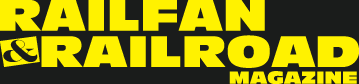Please provide a short answer using a single word or phrase for the question:
Who is the magazine intended for?

Enthusiasts and hobbyists